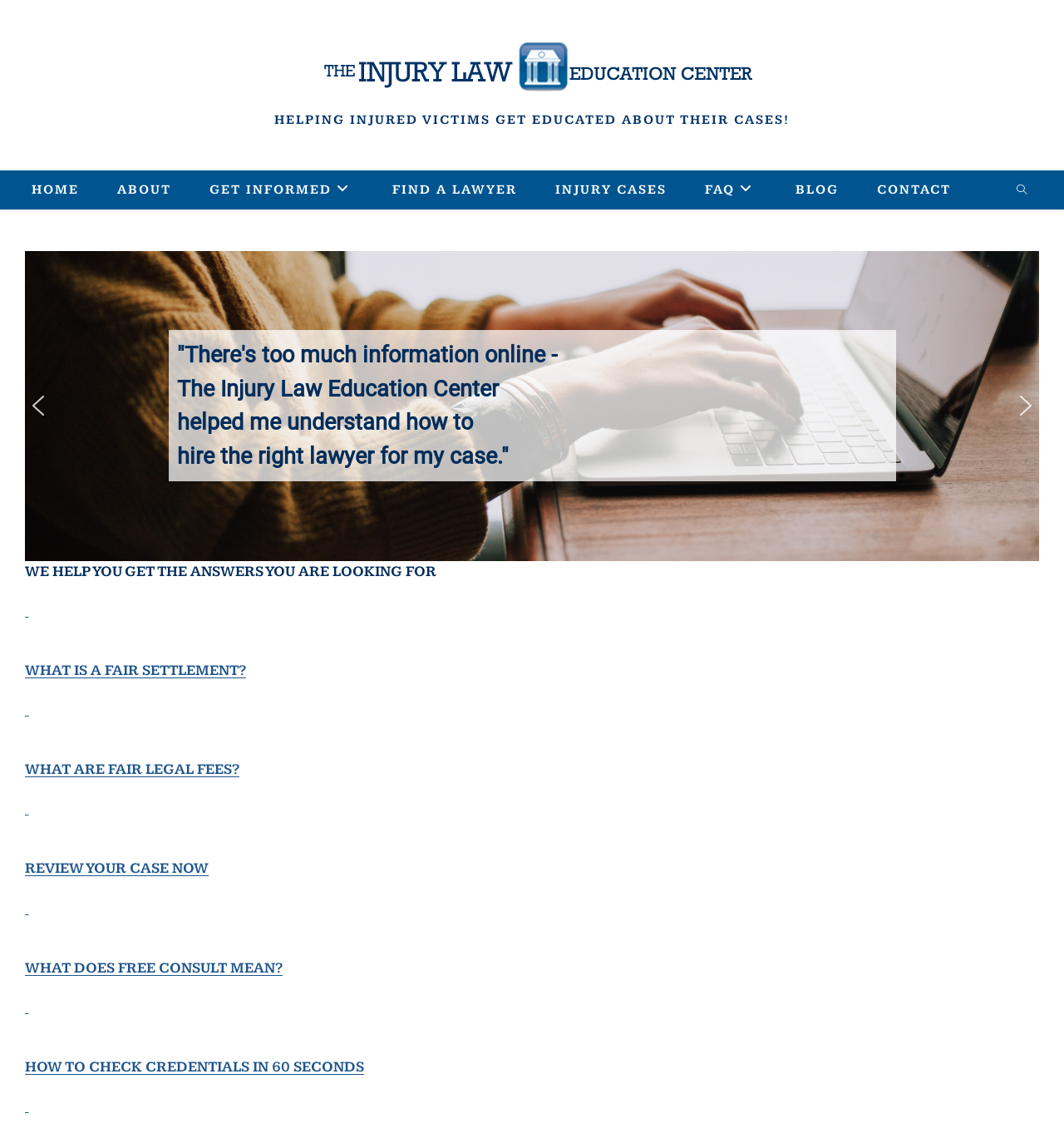Is there a search function on the webpage?
Look at the image and construct a detailed response to the question.

I found a link with the text 'Search website' in the navigation menu, which suggests that there is a search function available on the webpage. This link is also accompanied by a region with the name 'Slider', which may be related to the search function.